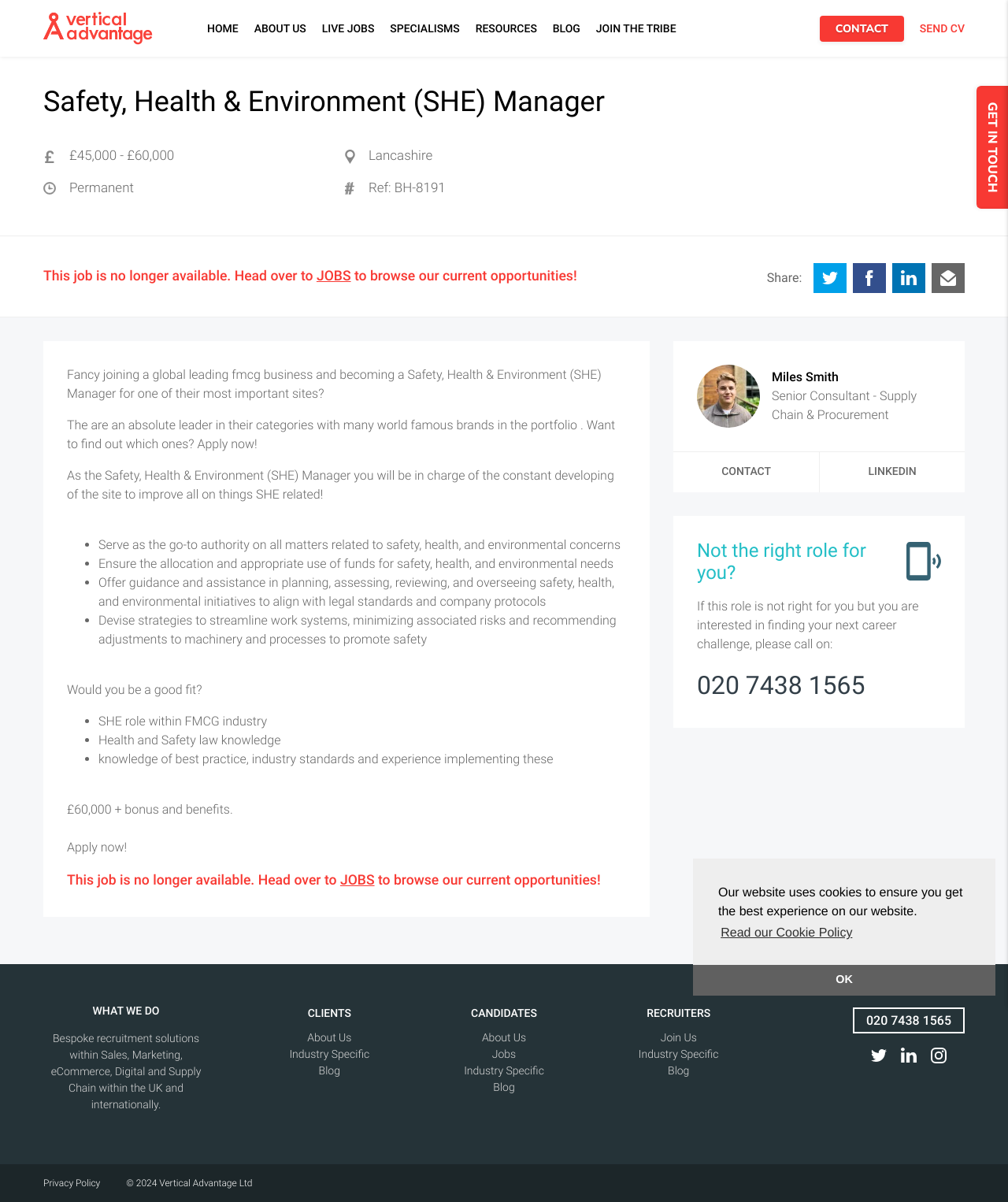What is the role of the Safety, Health & Environment (SHE) Manager?
Based on the visual details in the image, please answer the question thoroughly.

I determined the role of the Safety, Health & Environment (SHE) Manager by looking at the text 'As the Safety, Health & Environment (SHE) Manager you will be in charge of the constant developing of the site to improve all on things SHE related!' which describes the responsibilities of the job.